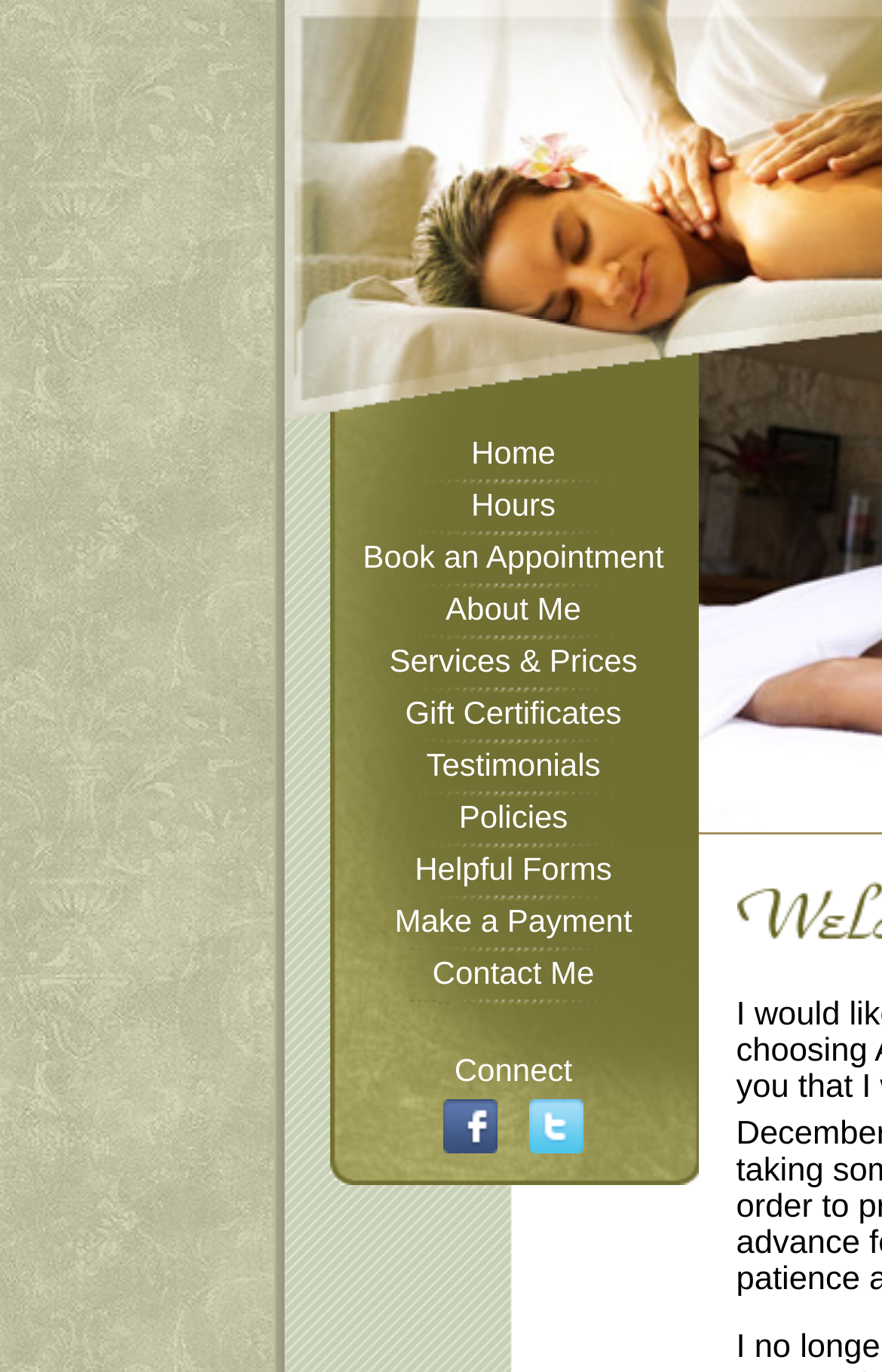Please respond to the question using a single word or phrase:
How many social media links are there?

2